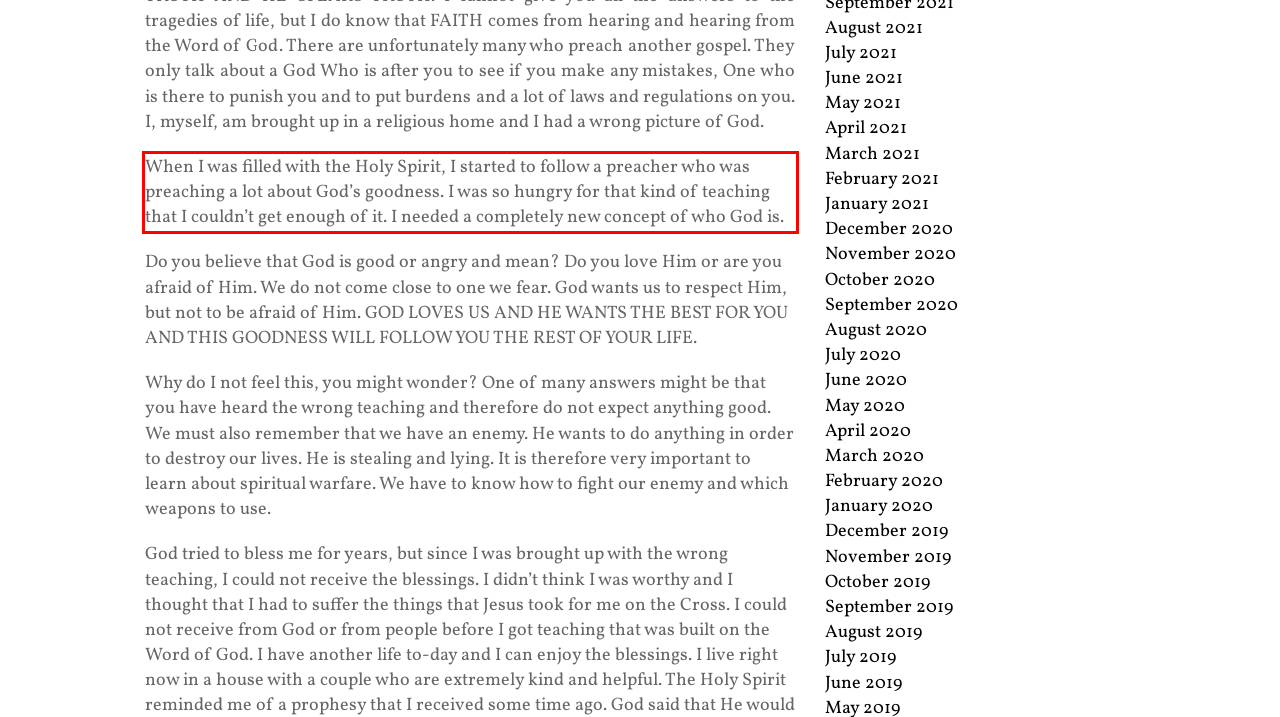You have a screenshot of a webpage, and there is a red bounding box around a UI element. Utilize OCR to extract the text within this red bounding box.

When I was filled with the Holy Spirit, I started to follow a preacher who was preaching a lot about God’s goodness. I was so hungry for that kind of teaching that I couldn’t get enough of it. I needed a completely new concept of who God is.